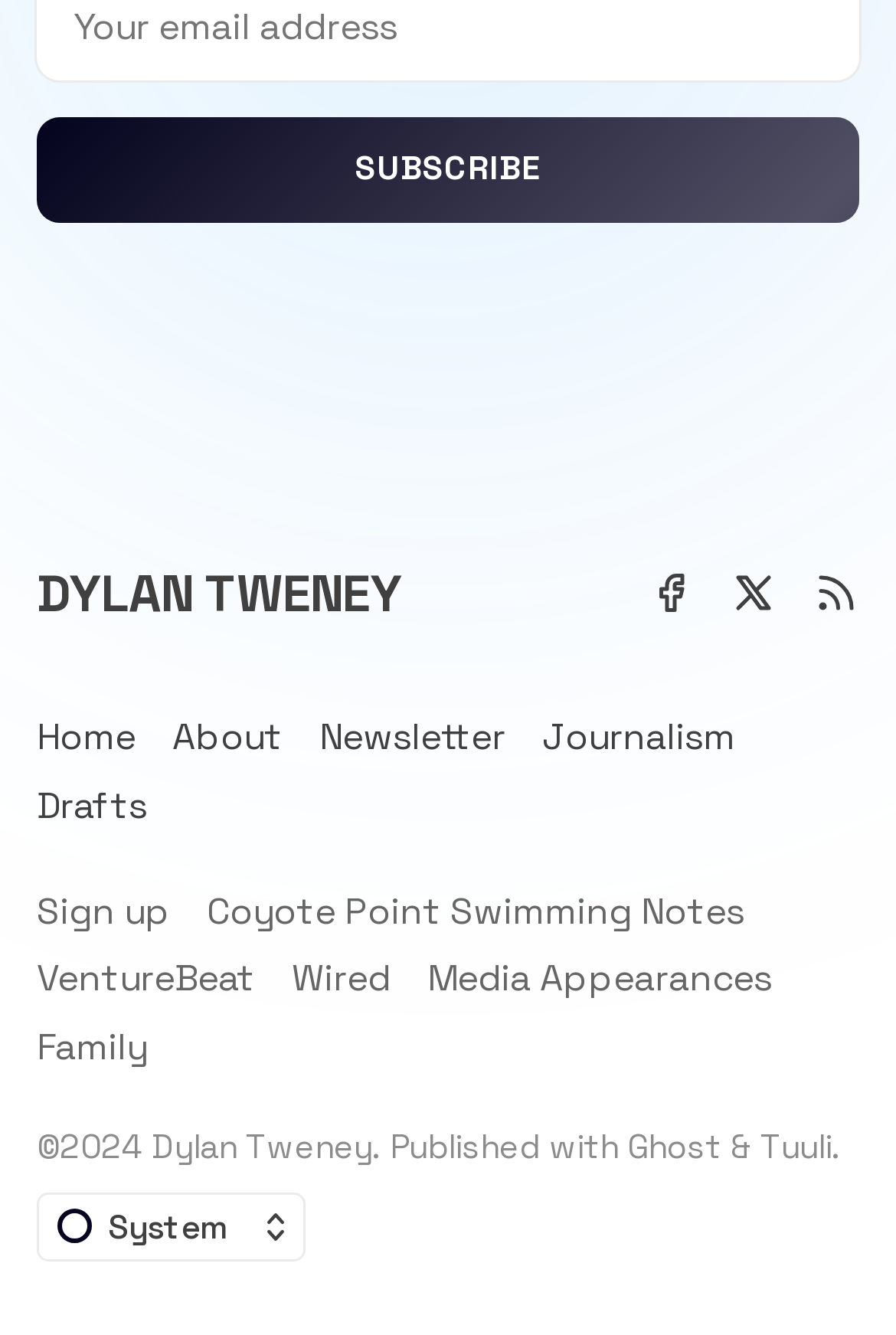Please identify the bounding box coordinates of the clickable area that will fulfill the following instruction: "Go to the home page". The coordinates should be in the format of four float numbers between 0 and 1, i.e., [left, top, right, bottom].

[0.041, 0.531, 0.151, 0.575]